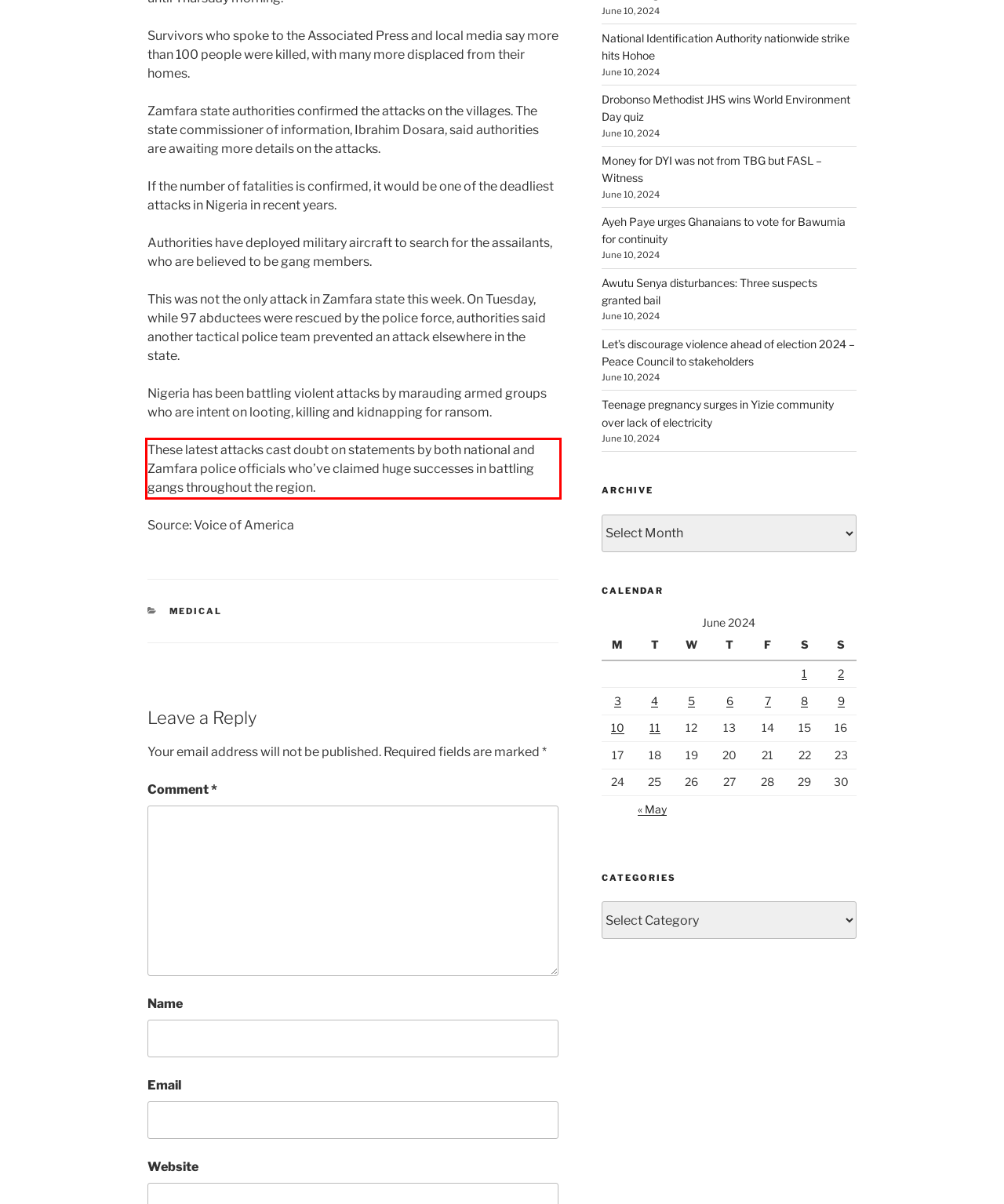Identify the text inside the red bounding box in the provided webpage screenshot and transcribe it.

These latest attacks cast doubt on statements by both national and Zamfara police officials who’ve claimed huge successes in battling gangs throughout the region.